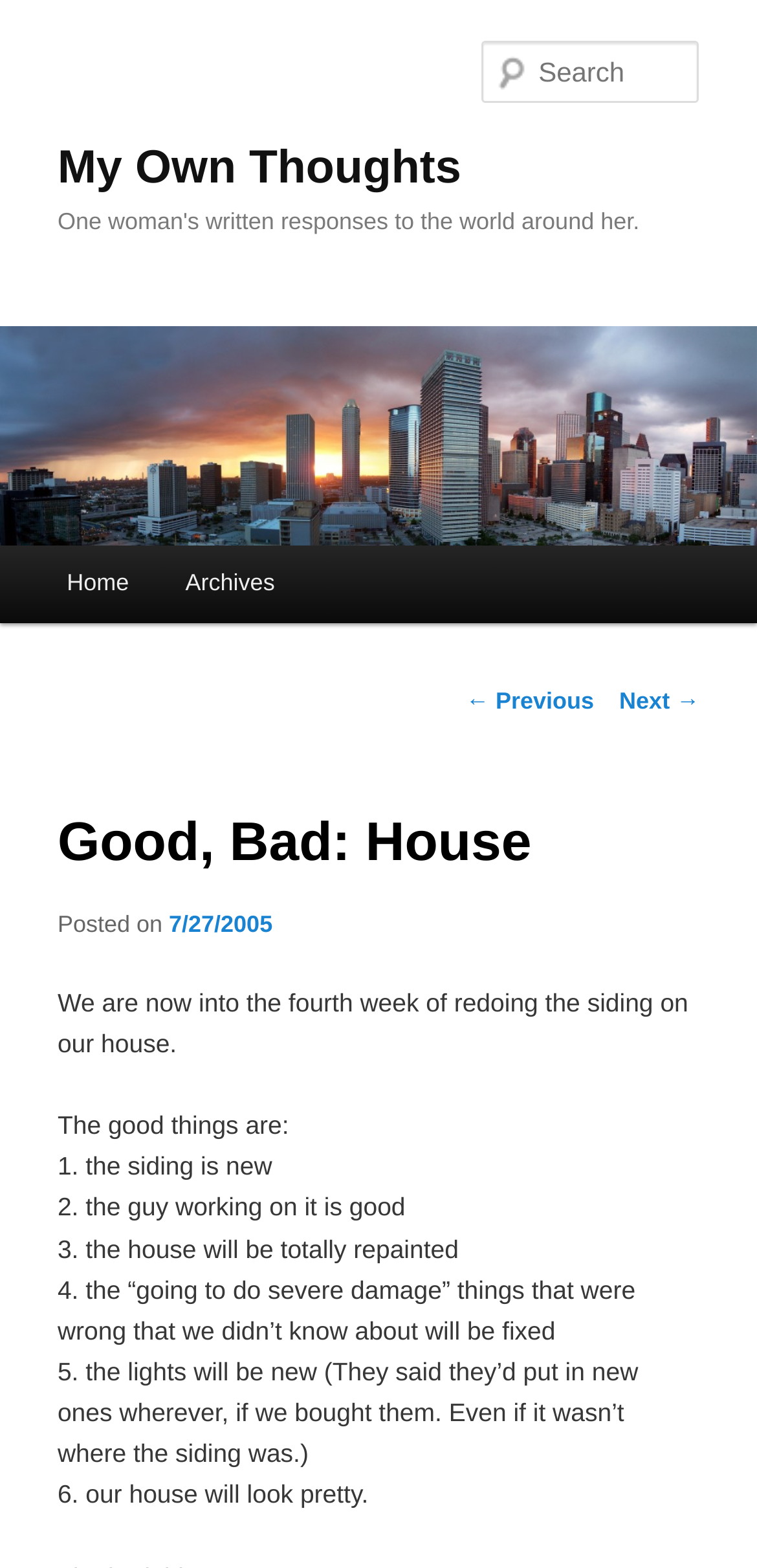How many good things are mentioned about the house?
Using the image, provide a detailed and thorough answer to the question.

I counted the number of good things mentioned about the house by looking at the list of static texts starting from '1. the siding is new' to '6. our house will look pretty'.